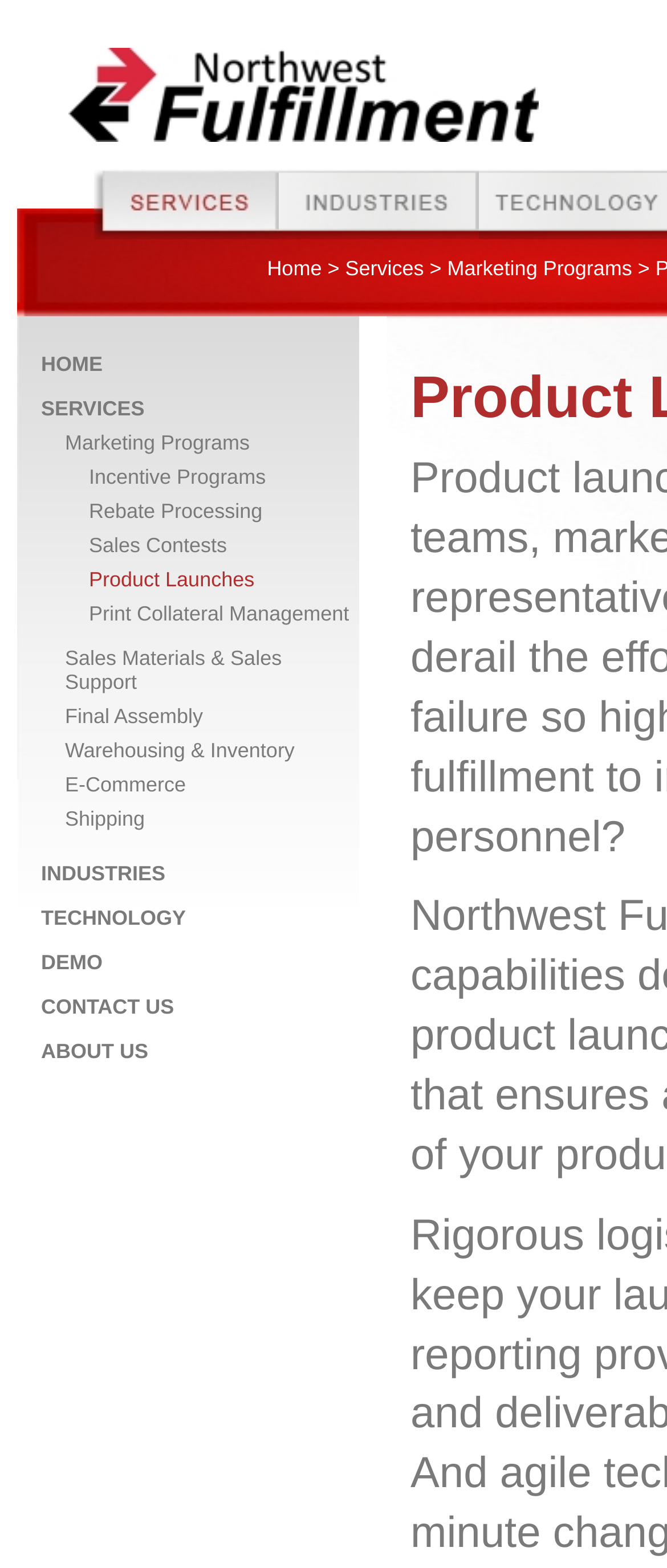Locate the bounding box coordinates of the clickable area needed to fulfill the instruction: "Go to Industries page".

[0.141, 0.108, 0.718, 0.153]